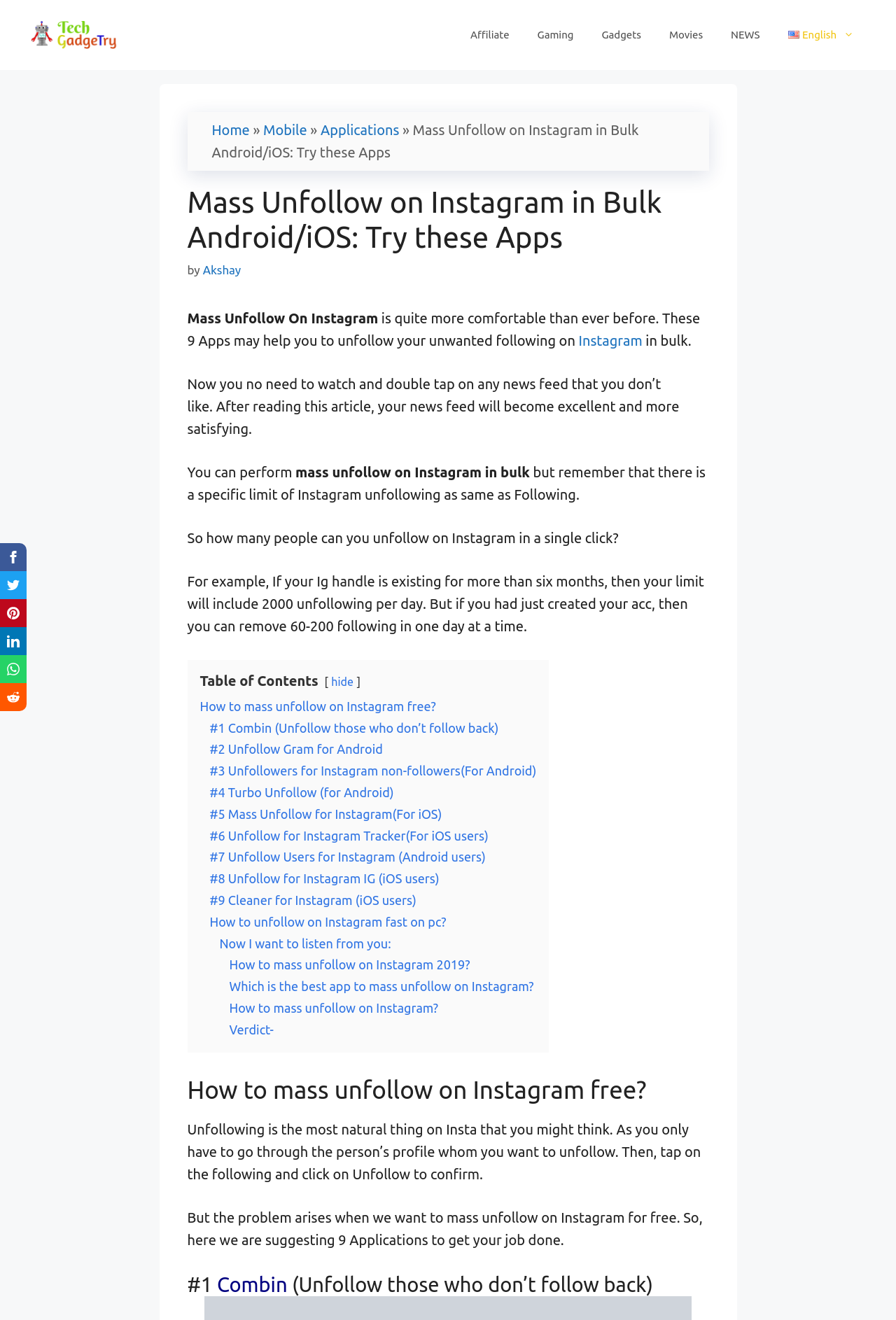Please identify the primary heading on the webpage and return its text.

Mass Unfollow on Instagram in Bulk Android/iOS: Try these Apps